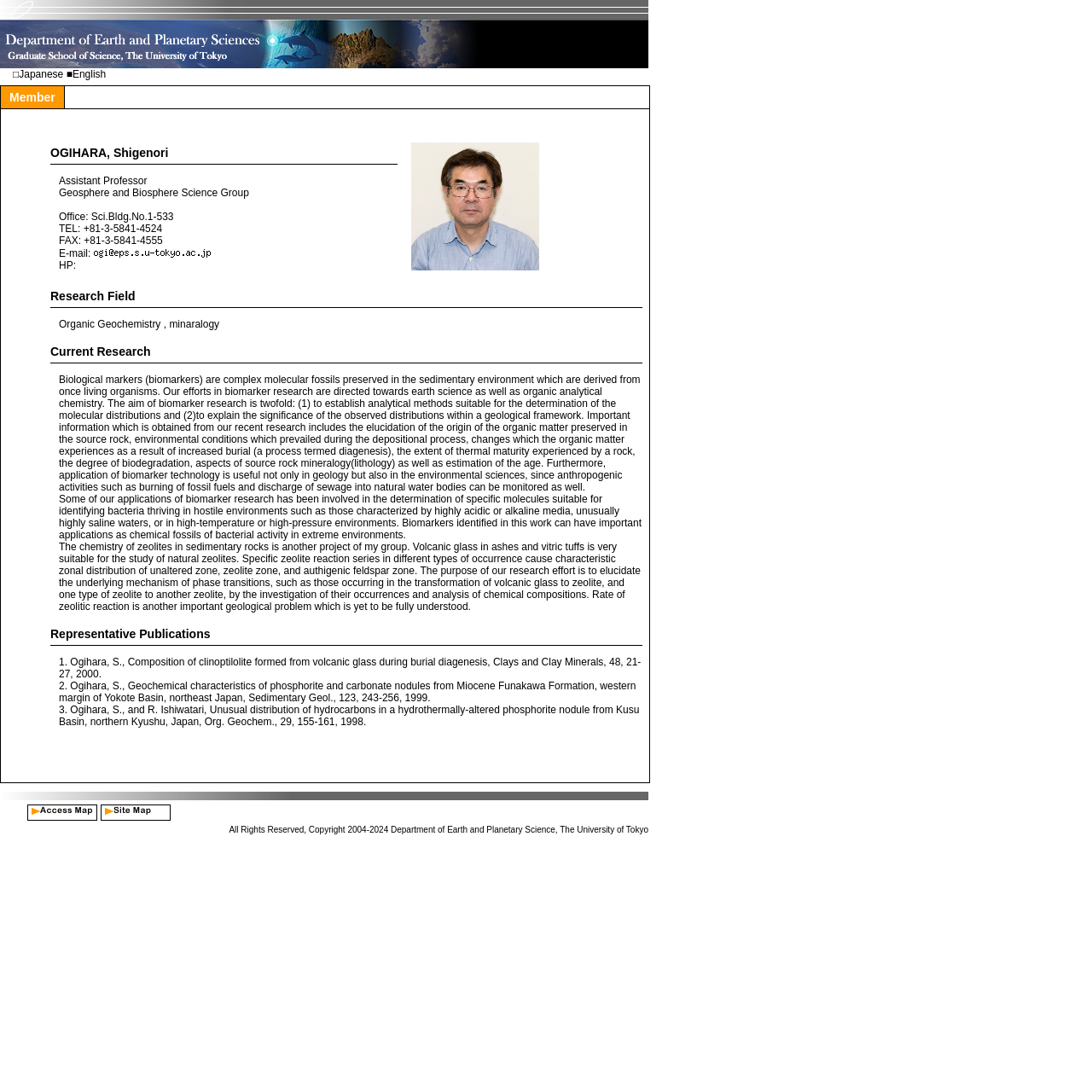What is the researcher's name?
Provide an in-depth answer to the question, covering all aspects.

The researcher's name is mentioned in the heading 'OGIHARA, Shigenori' with the ID 44, which is a child element of the LayoutTableCell with ID 41. This table cell contains the researcher's information, including their name, office, phone number, fax number, and email.